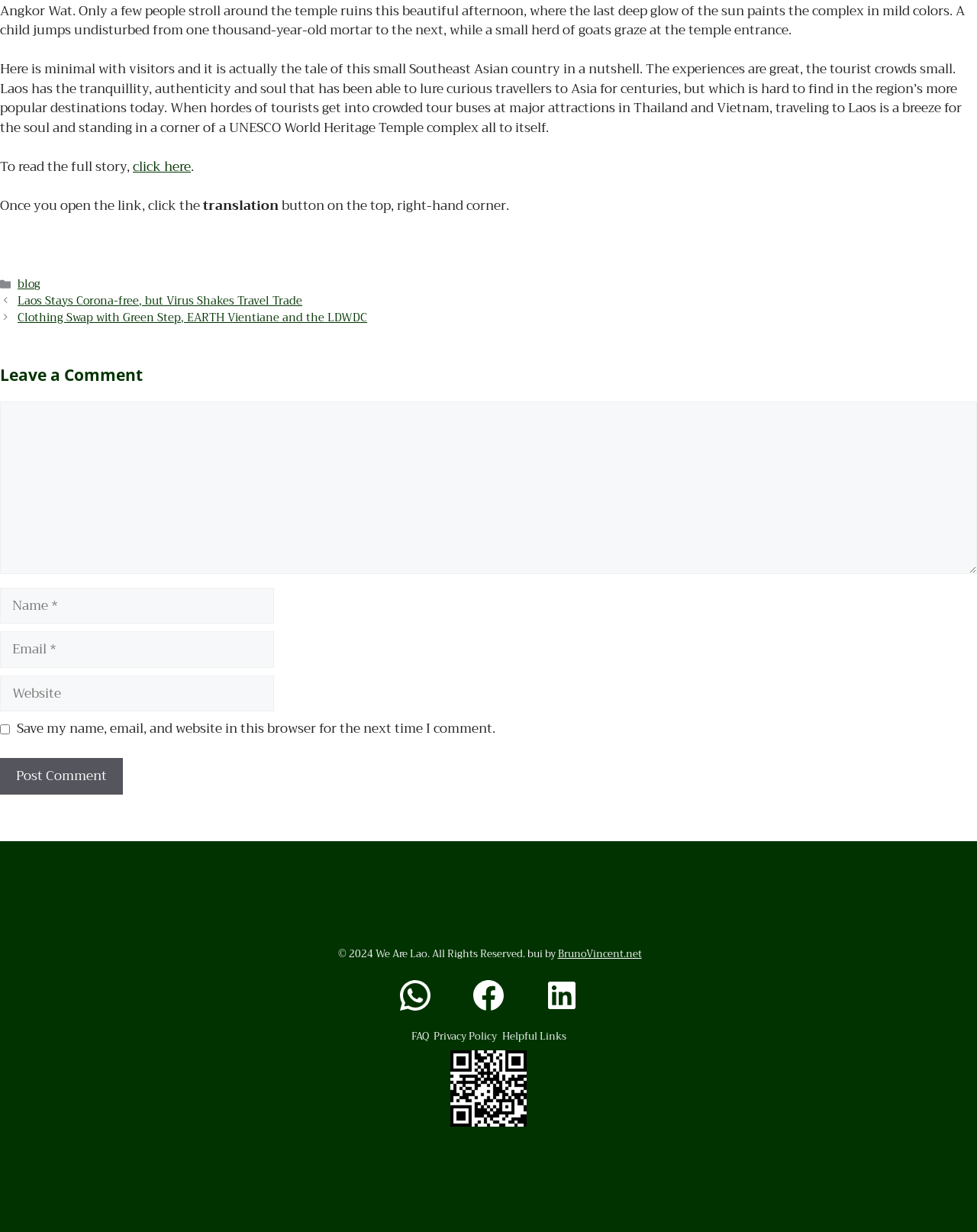Provide the bounding box coordinates in the format (top-left x, top-left y, bottom-right x, bottom-right y). All values are floating point numbers between 0 and 1. Determine the bounding box coordinate of the UI element described as: LinkedIn

[0.547, 0.785, 0.603, 0.83]